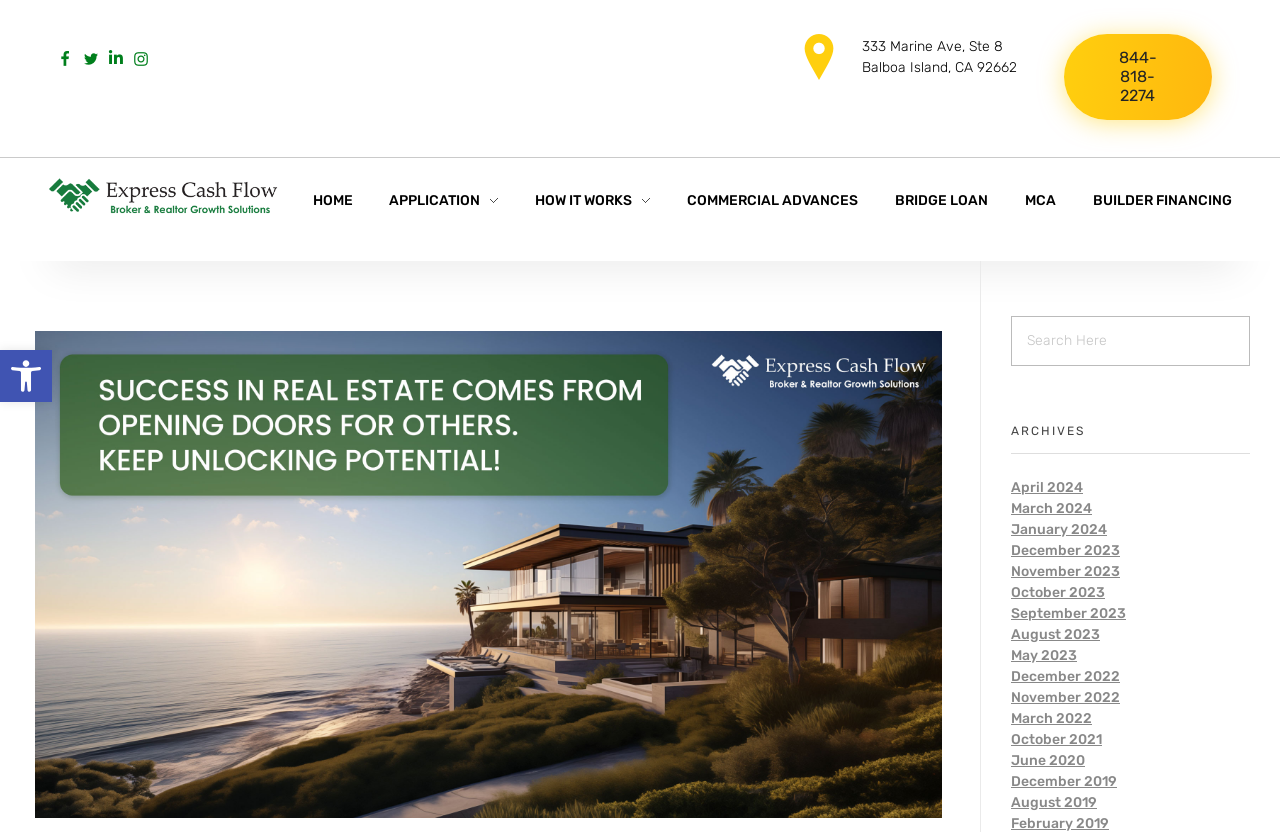What is the purpose of Express Cash Flow?
Look at the image and respond with a one-word or short phrase answer.

Helping real estate businesses